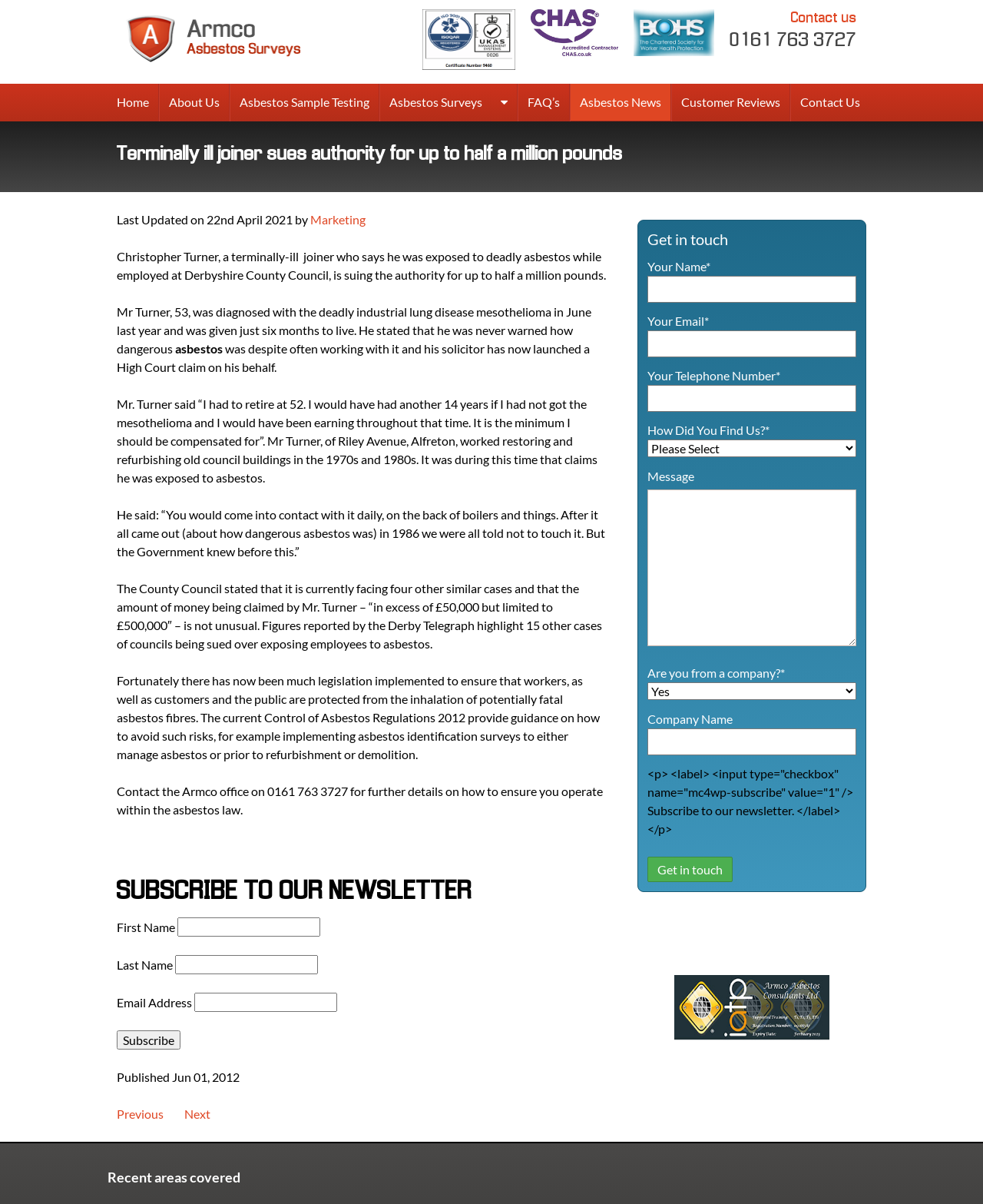Can you locate the main headline on this webpage and provide its text content?

Armco Asbestos Surveys